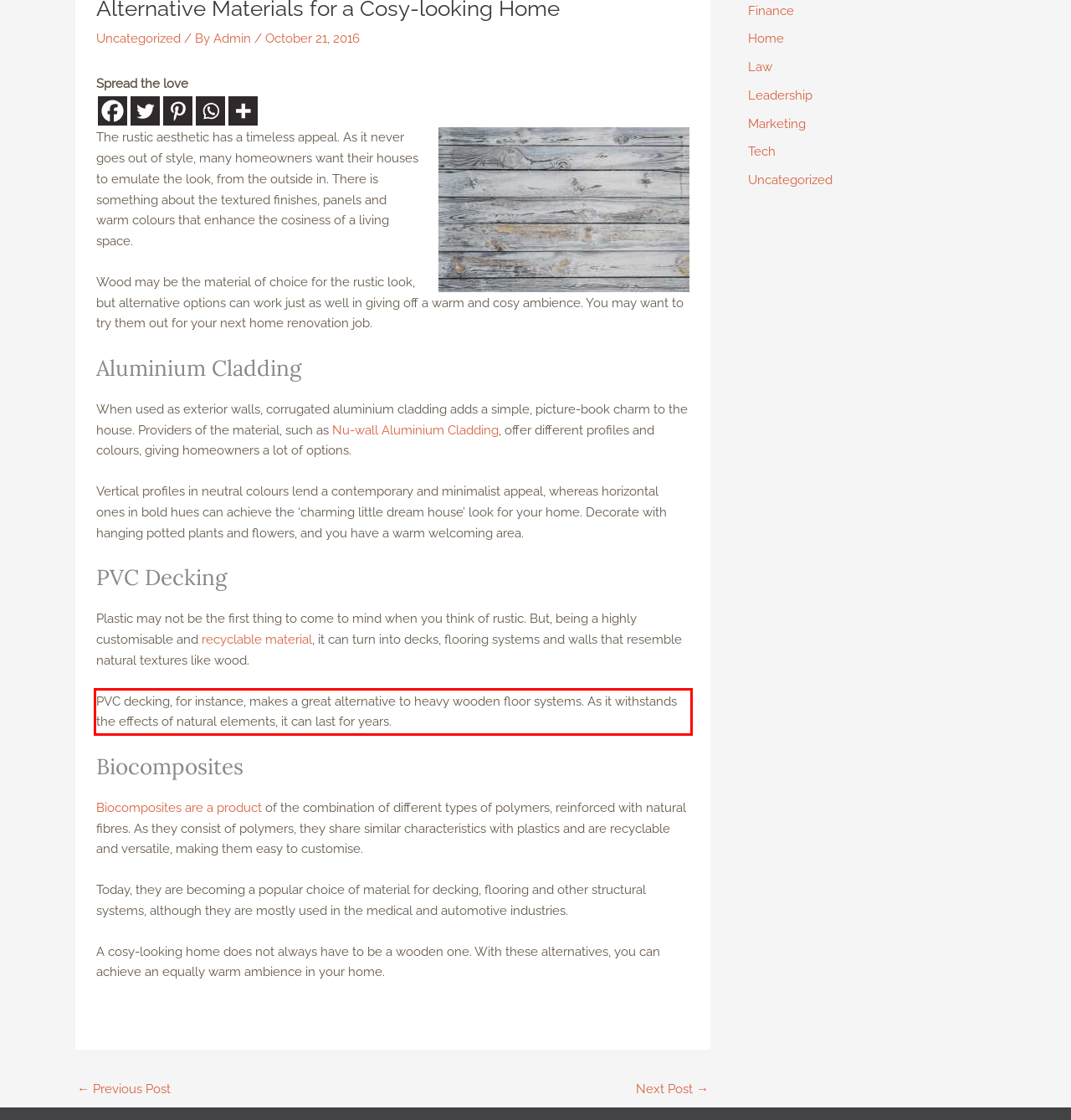In the screenshot of the webpage, find the red bounding box and perform OCR to obtain the text content restricted within this red bounding box.

PVC decking, for instance, makes a great alternative to heavy wooden floor systems. As it withstands the effects of natural elements, it can last for years.